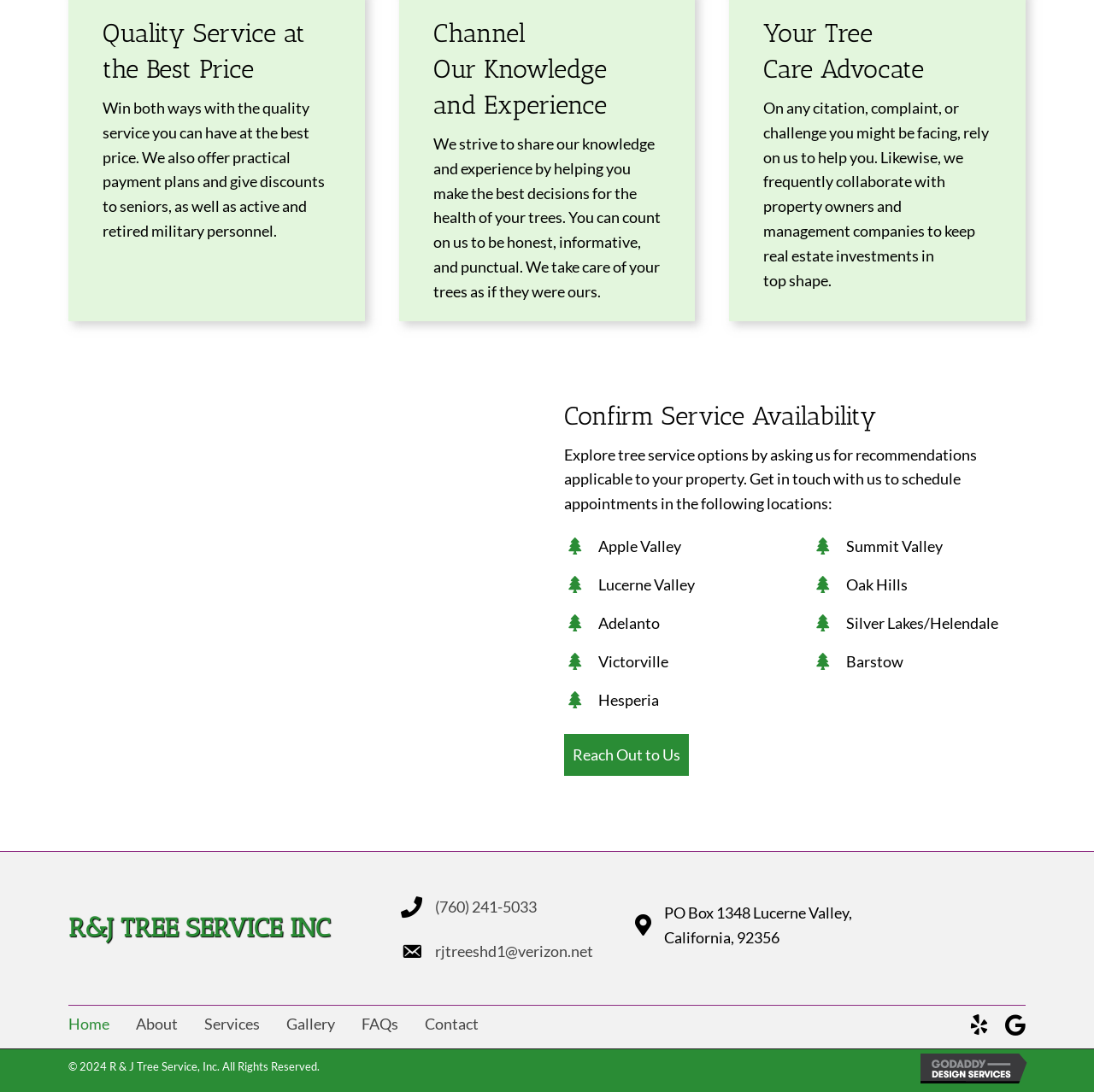What is the purpose of the 'Reach Out to Us' button?
Please use the image to provide a one-word or short phrase answer.

To contact the company